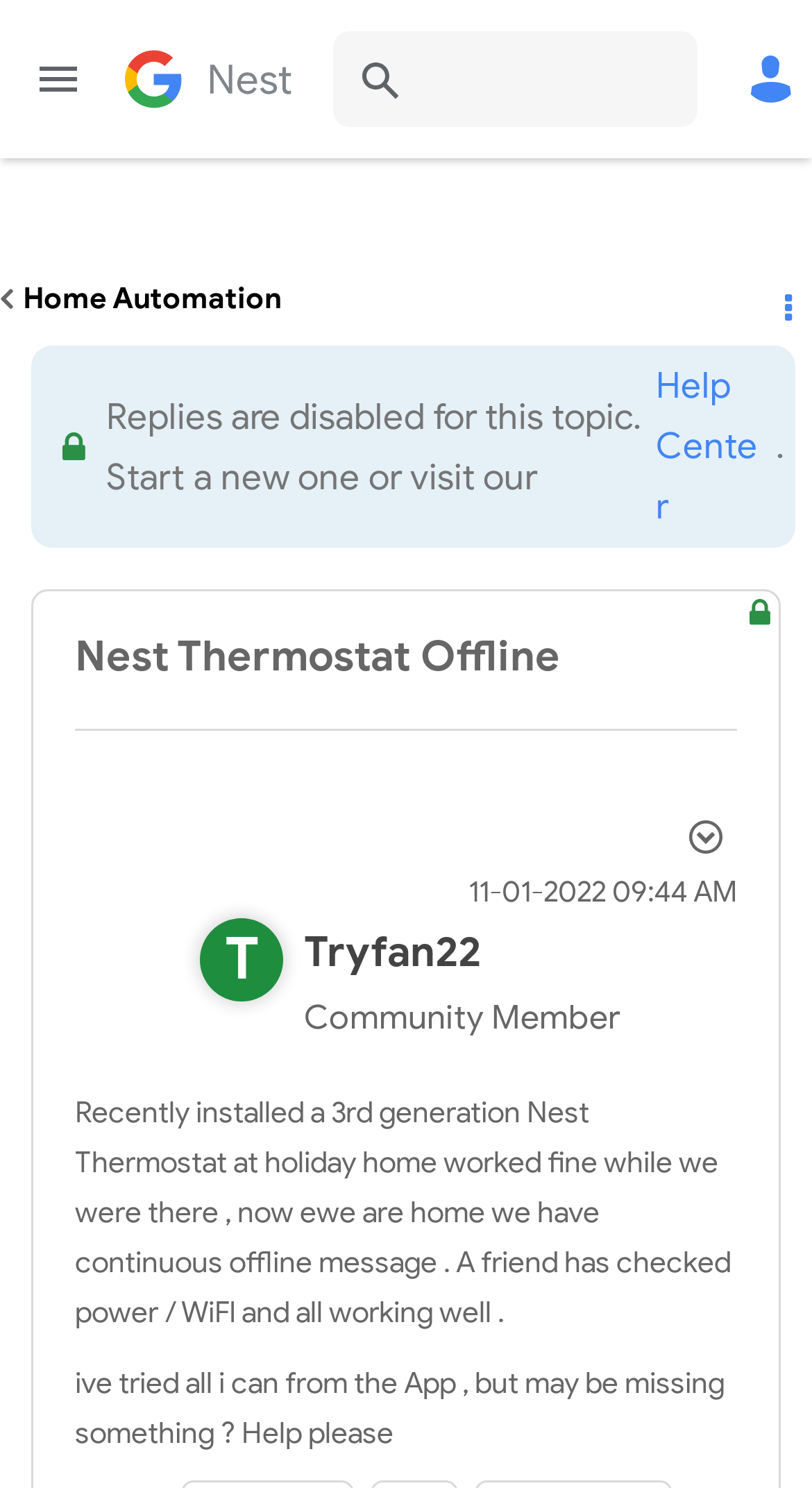Specify the bounding box coordinates for the region that must be clicked to perform the given instruction: "Visit the Help Center".

[0.795, 0.239, 0.955, 0.362]